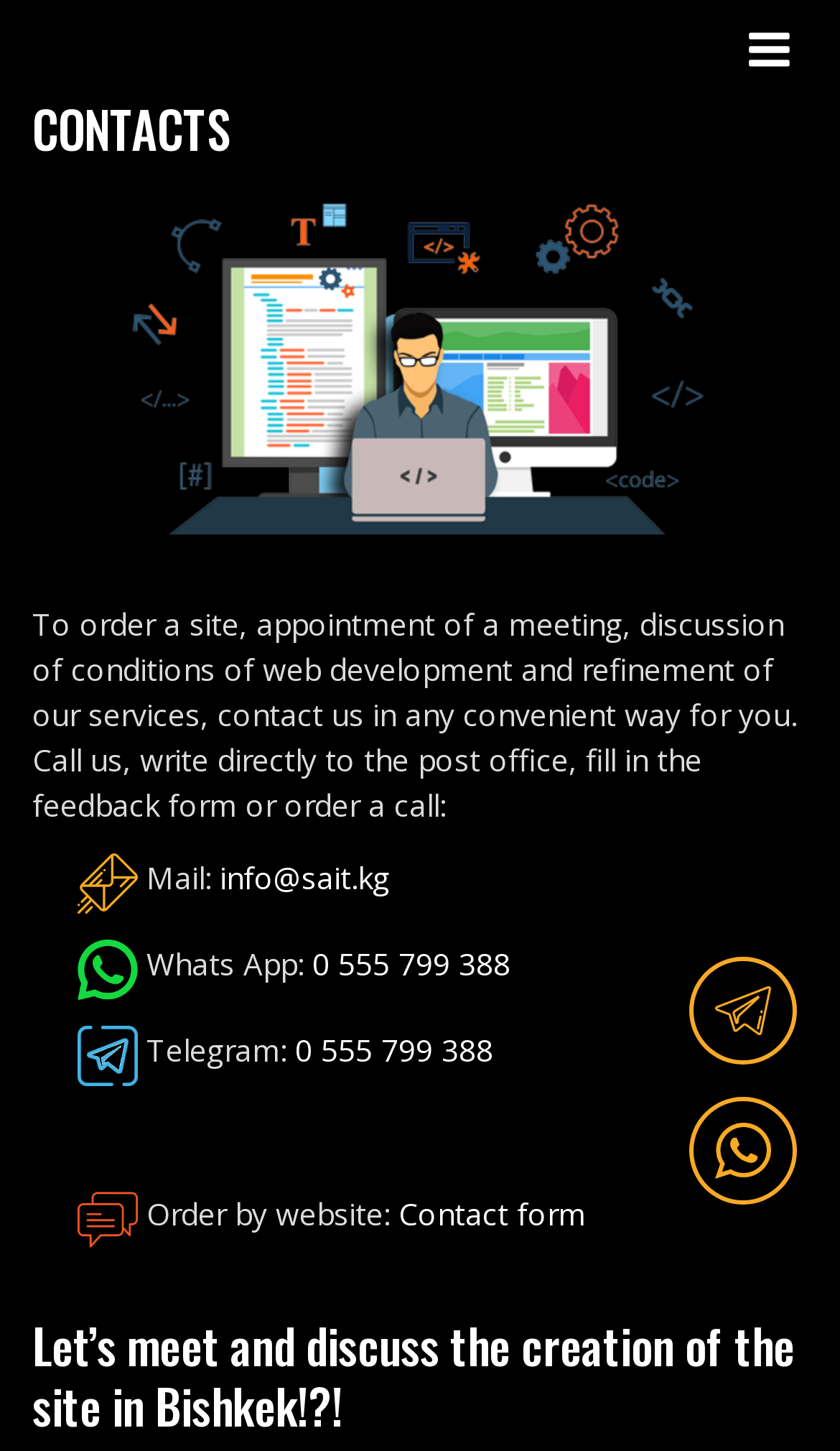Given the element description "0 555 799 388" in the screenshot, predict the bounding box coordinates of that UI element.

[0.372, 0.651, 0.608, 0.679]